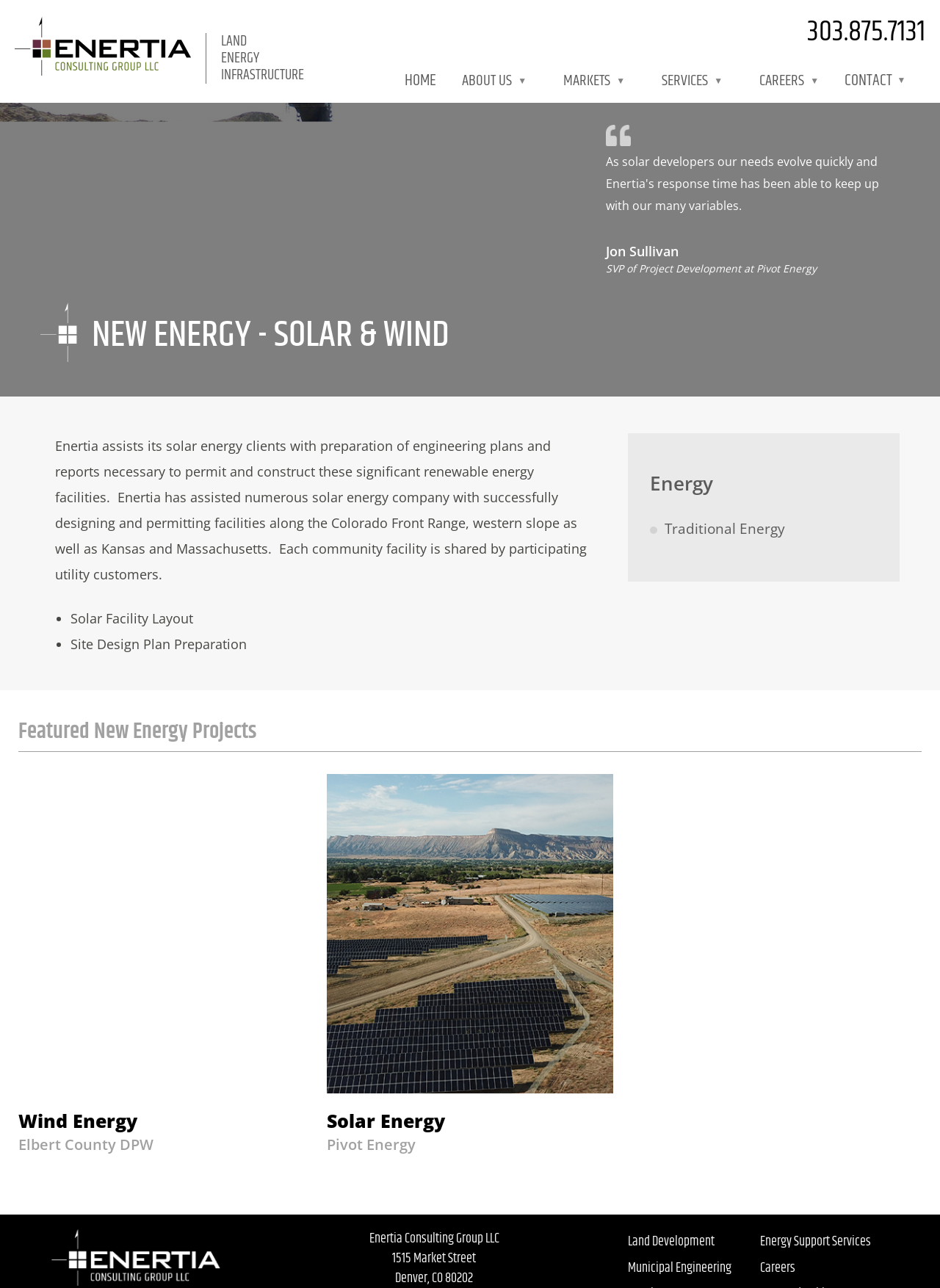Illustrate the webpage's structure and main components comprehensively.

The webpage is about Enertia Consulting Group LLC, a company that provides services to the solar energy industry. At the top of the page, there is a navigation menu with links to "Home", "About Us", "Markets", "Services", "Careers", and "Contact". Below the navigation menu, there is a heading that reads "NEW ENERGY - SOLAR & WIND".

The main content of the page is divided into two sections. The first section describes the services provided by Enertia to its solar energy clients, including preparation of engineering plans and reports necessary to permit and construct renewable energy facilities. This section also lists the specific services offered, such as solar facility layout, site design plan preparation, and erosion and sediment control plan preparation.

The second section is titled "Featured New Energy Projects" and showcases two projects, one related to wind energy and the other to solar energy. Each project is represented by an image and a brief description.

At the bottom of the page, there is a footer section that contains links to other services offered by Enertia, including land development, energy support services, municipal engineering, and careers. The company's address and contact information are also provided in the footer section.